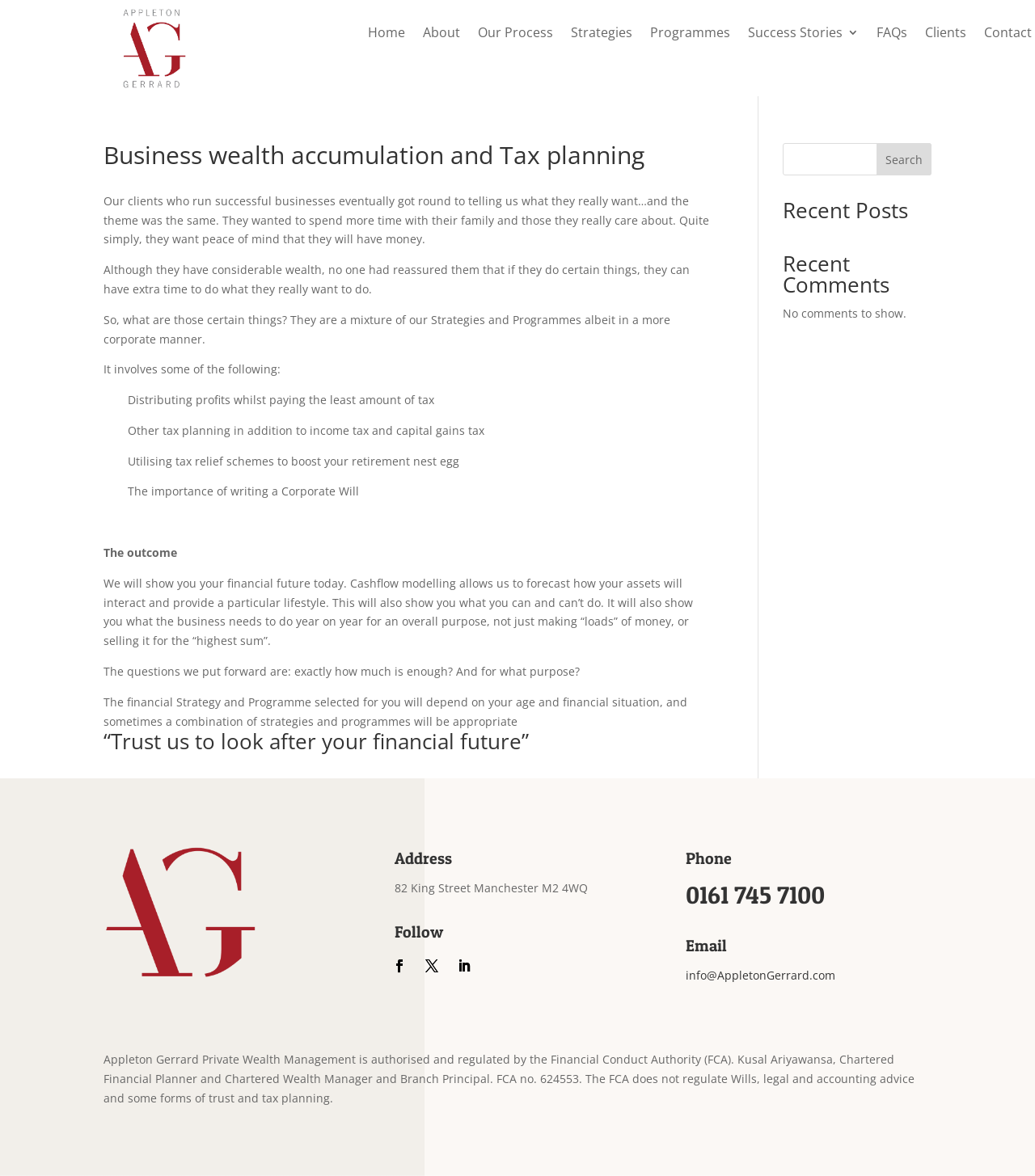Based on the image, provide a detailed and complete answer to the question: 
How can clients contact the company?

The webpage provides a phone number, 0161 745 7100, and an email address, info@AppletonGerrard.com, for clients to contact the company.